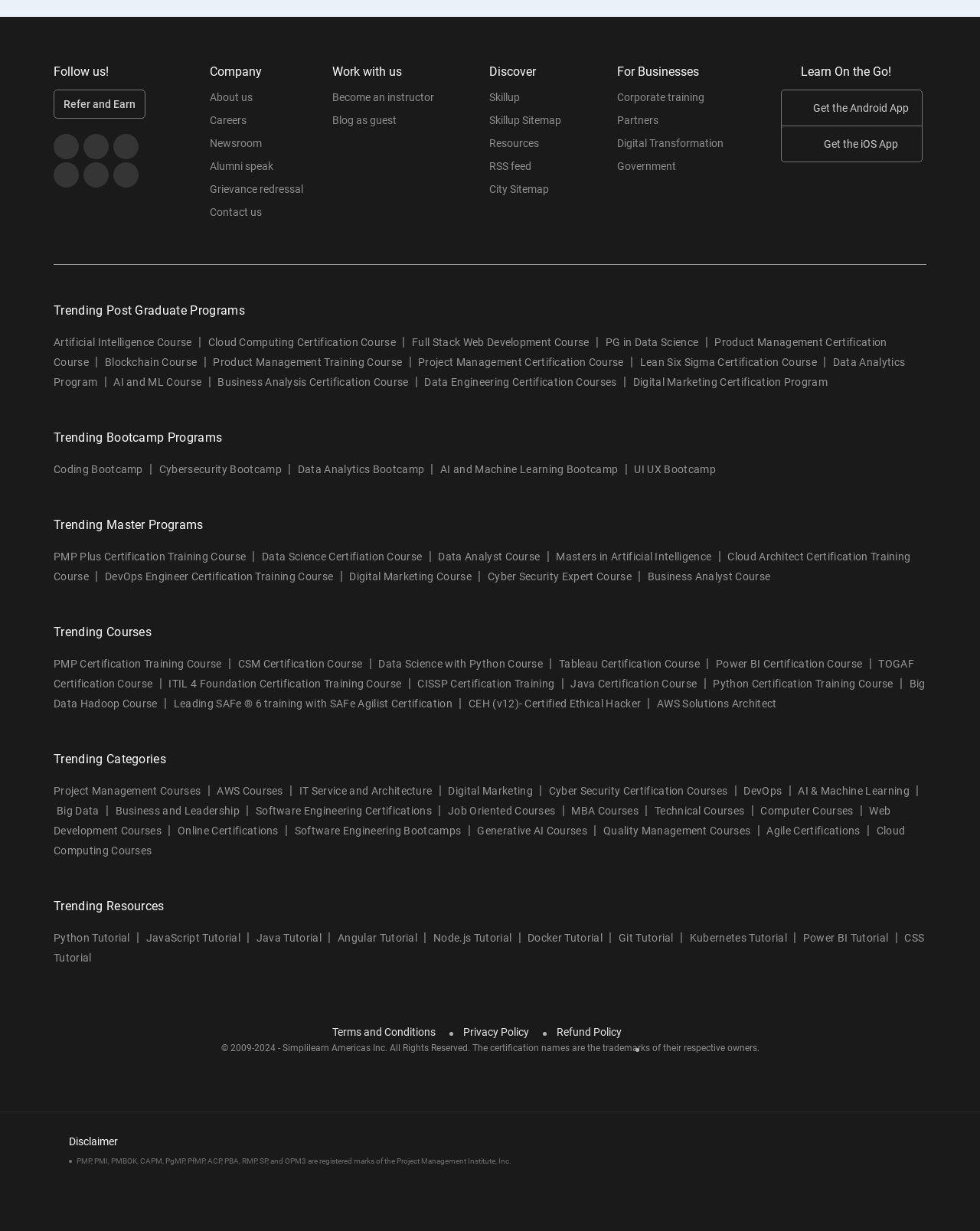Extract the bounding box coordinates of the UI element described: "PMP Certification Training Course". Provide the coordinates in the format [left, top, right, bottom] with values ranging from 0 to 1.

[0.055, 0.534, 0.226, 0.55]